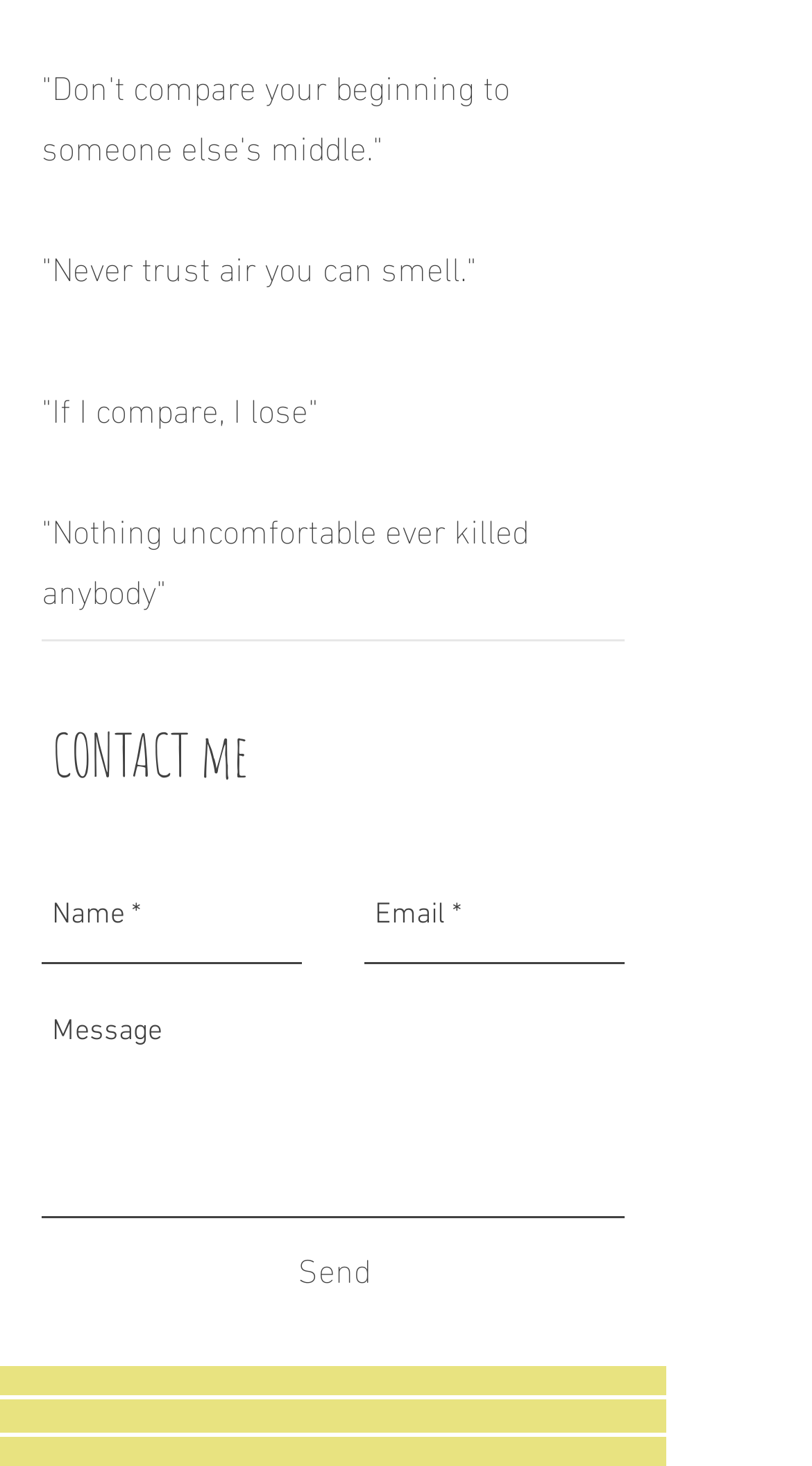From the webpage screenshot, predict the bounding box of the UI element that matches this description: "Send".

[0.367, 0.849, 0.456, 0.881]